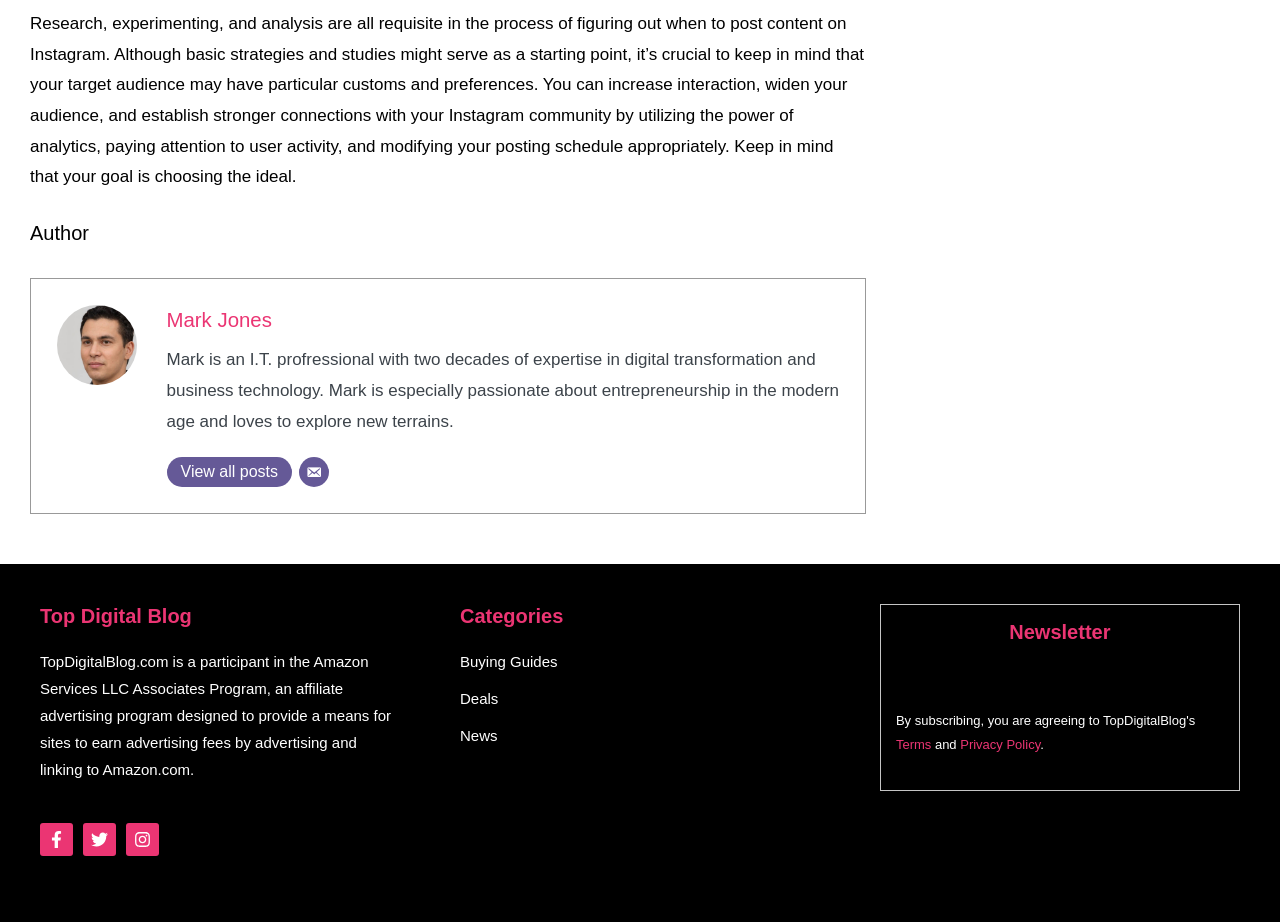Locate the bounding box coordinates of the element to click to perform the following action: 'Read all posts'. The coordinates should be given as four float values between 0 and 1, in the form of [left, top, right, bottom].

[0.13, 0.496, 0.228, 0.528]